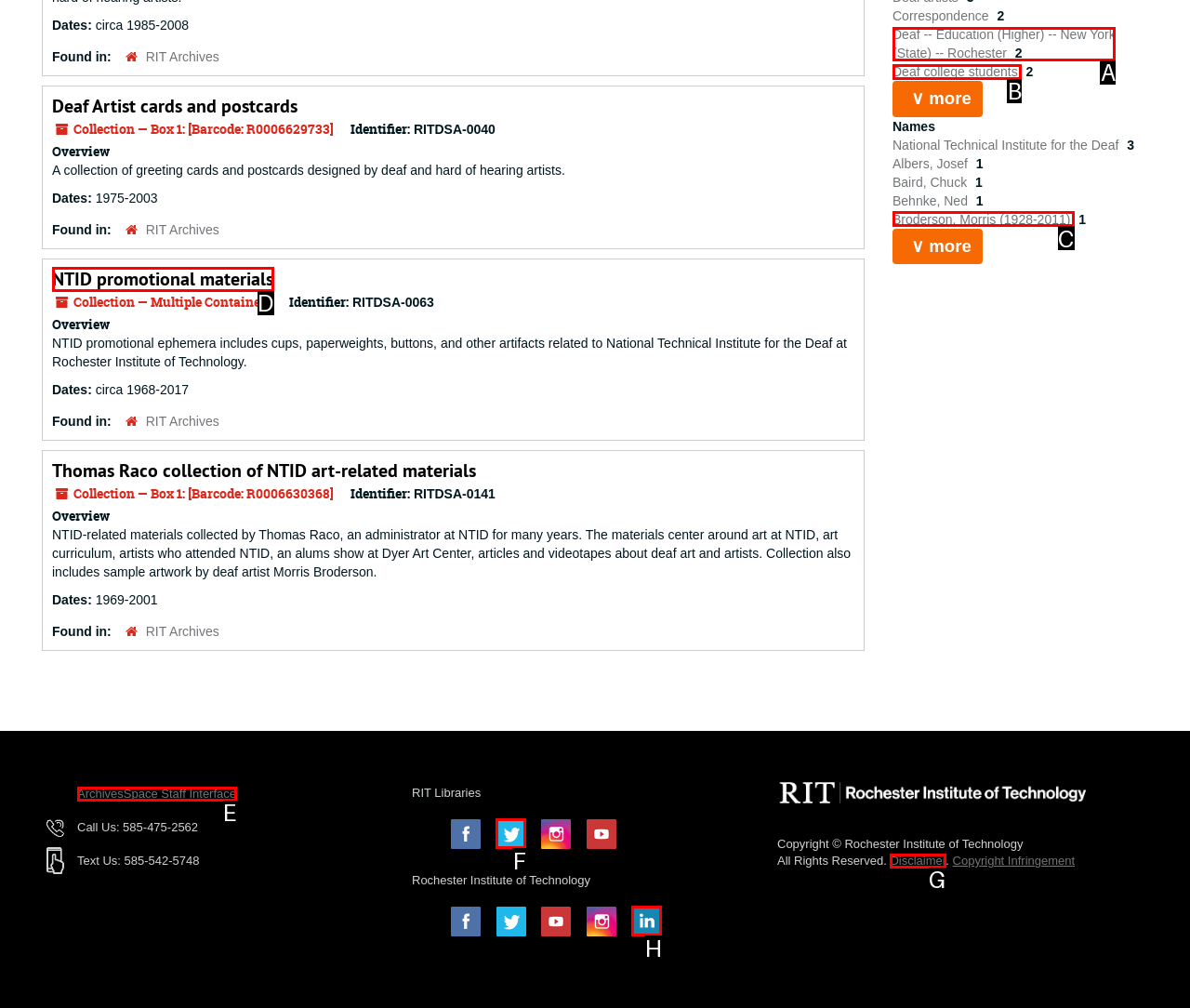Choose the option that matches the following description: Broderson, Morris (1928-2011)
Reply with the letter of the selected option directly.

C